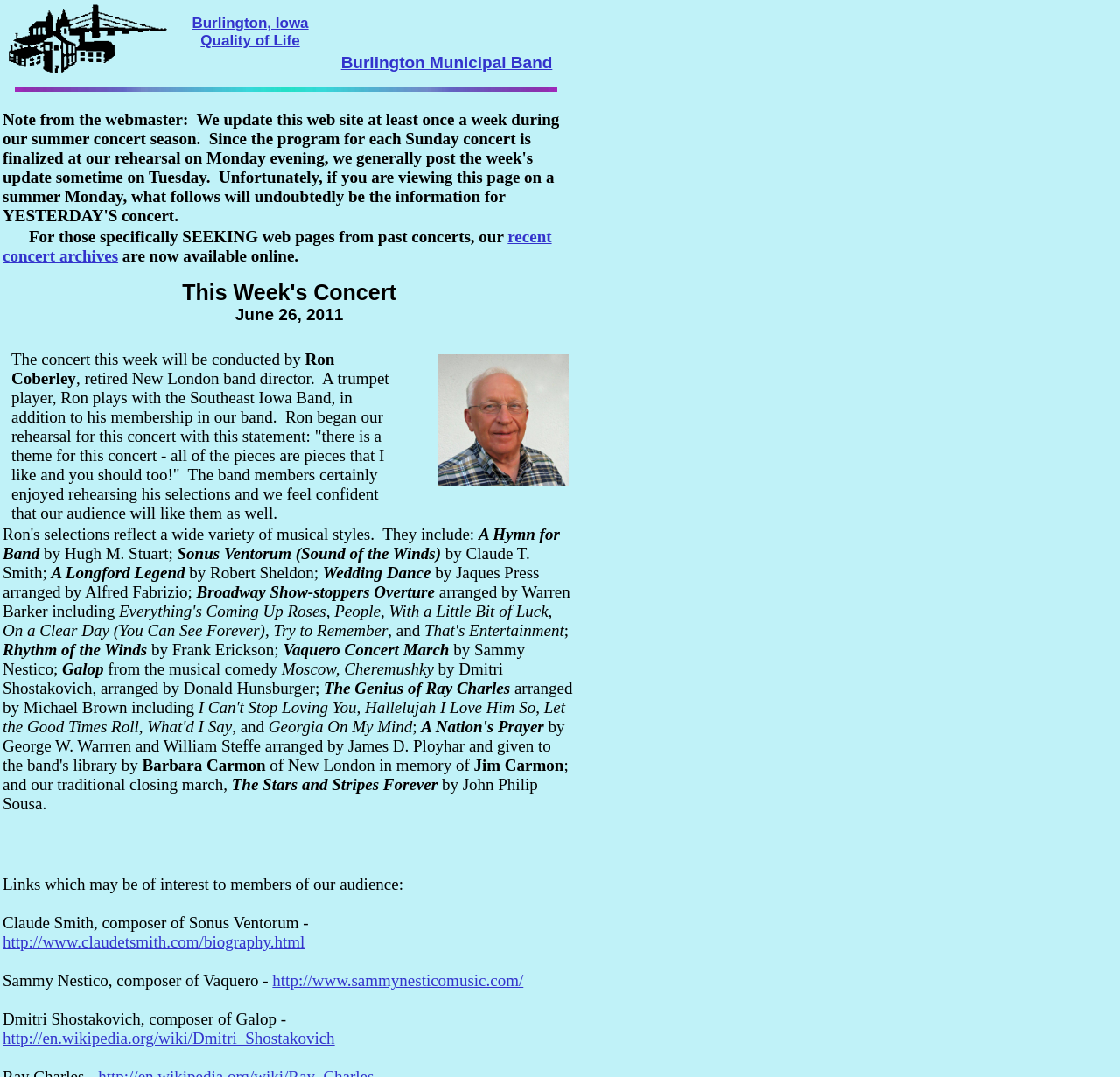Please look at the image and answer the question with a detailed explanation: Who is conducting the concert this week?

The answer can be found in the paragraph that starts with 'The concert this week will be conducted by'. It mentions that the conductor is Ron Coberley, a retired New London band director.